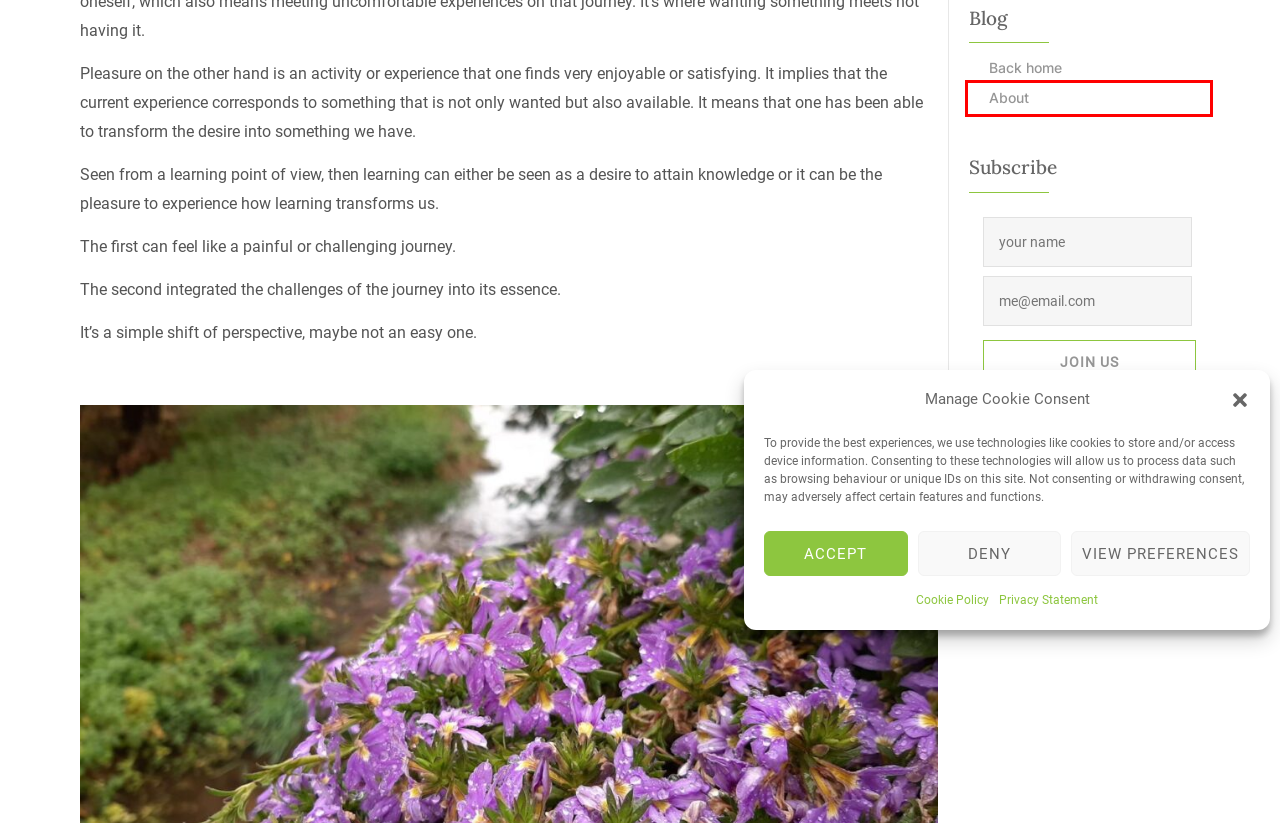With the provided screenshot showing a webpage and a red bounding box, determine which webpage description best fits the new page that appears after clicking the element inside the red box. Here are the options:
A. What we want - aicomo
B. About this blog - aicomo
C. Popular posts - aicomo
D. Cookie Policy (EU) - aicomo
E. Archives - aicomo
F. Featured posts - aicomo
G. Homepage - aicomo
H. Privacy Statement (EU) - aicomo

B